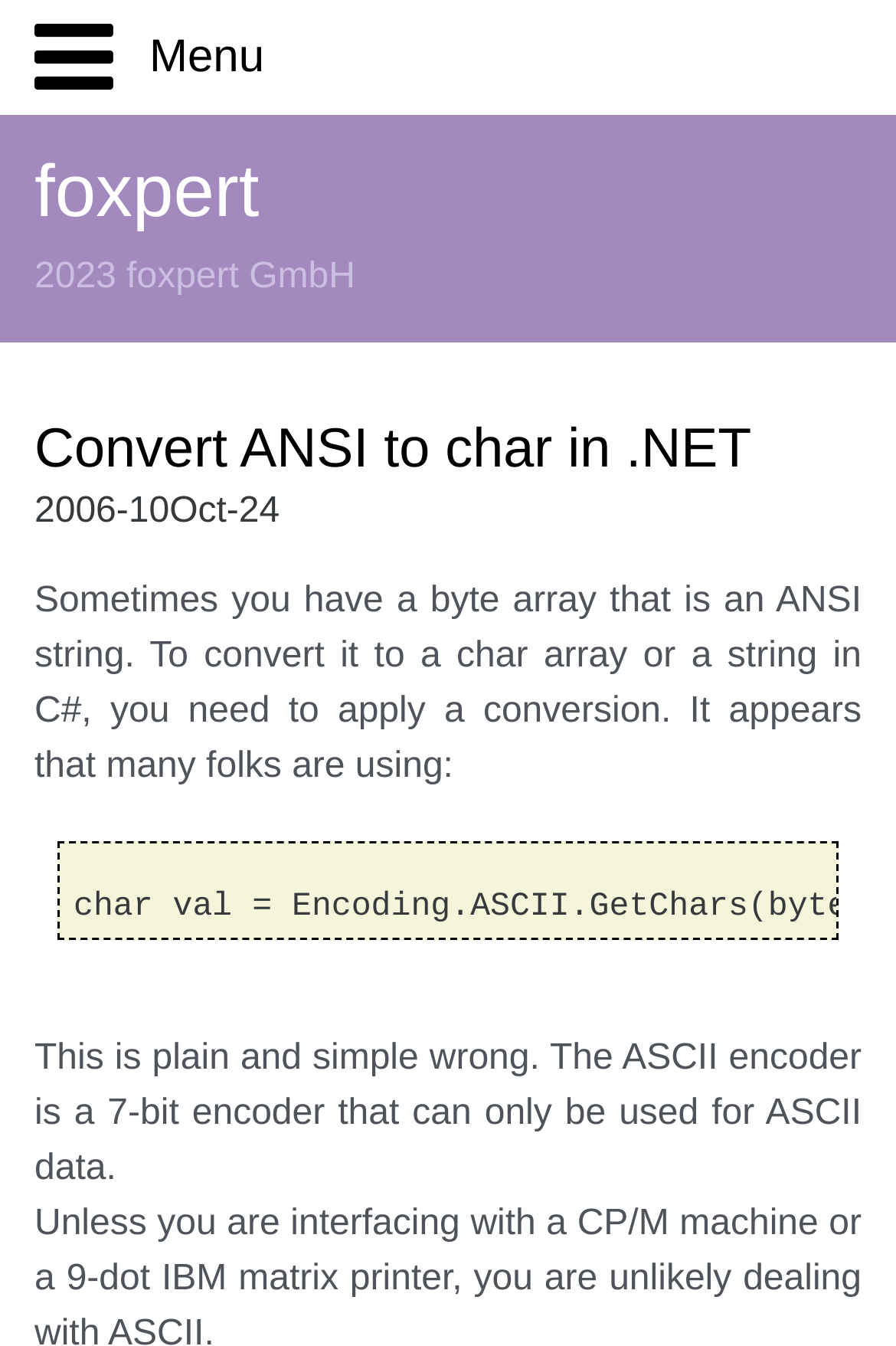What is the website's name?
Answer with a single word or phrase by referring to the visual content.

foxpert